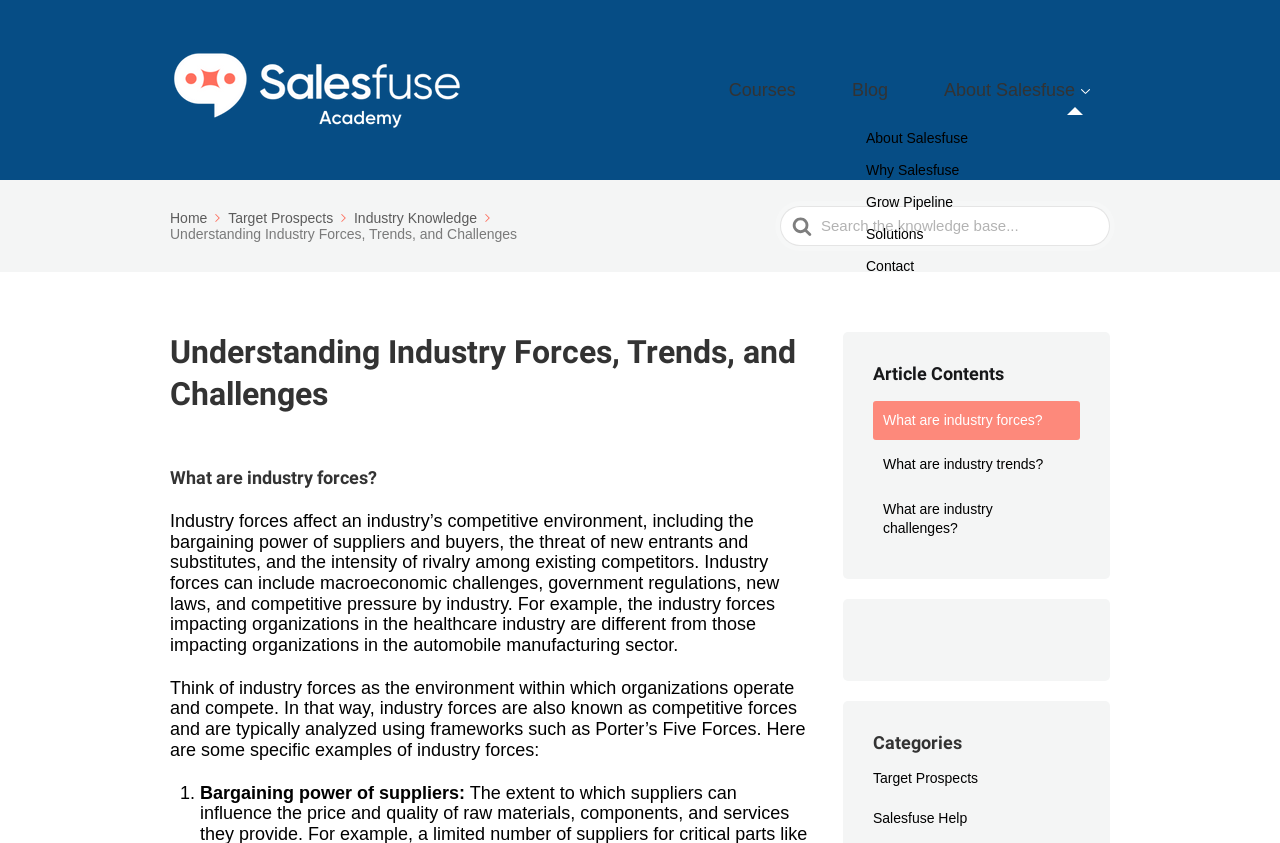Given the element description: "alt="Salesfuse Knowledge Base"", predict the bounding box coordinates of the UI element it refers to, using four float numbers between 0 and 1, i.e., [left, top, right, bottom].

[0.133, 0.036, 0.367, 0.178]